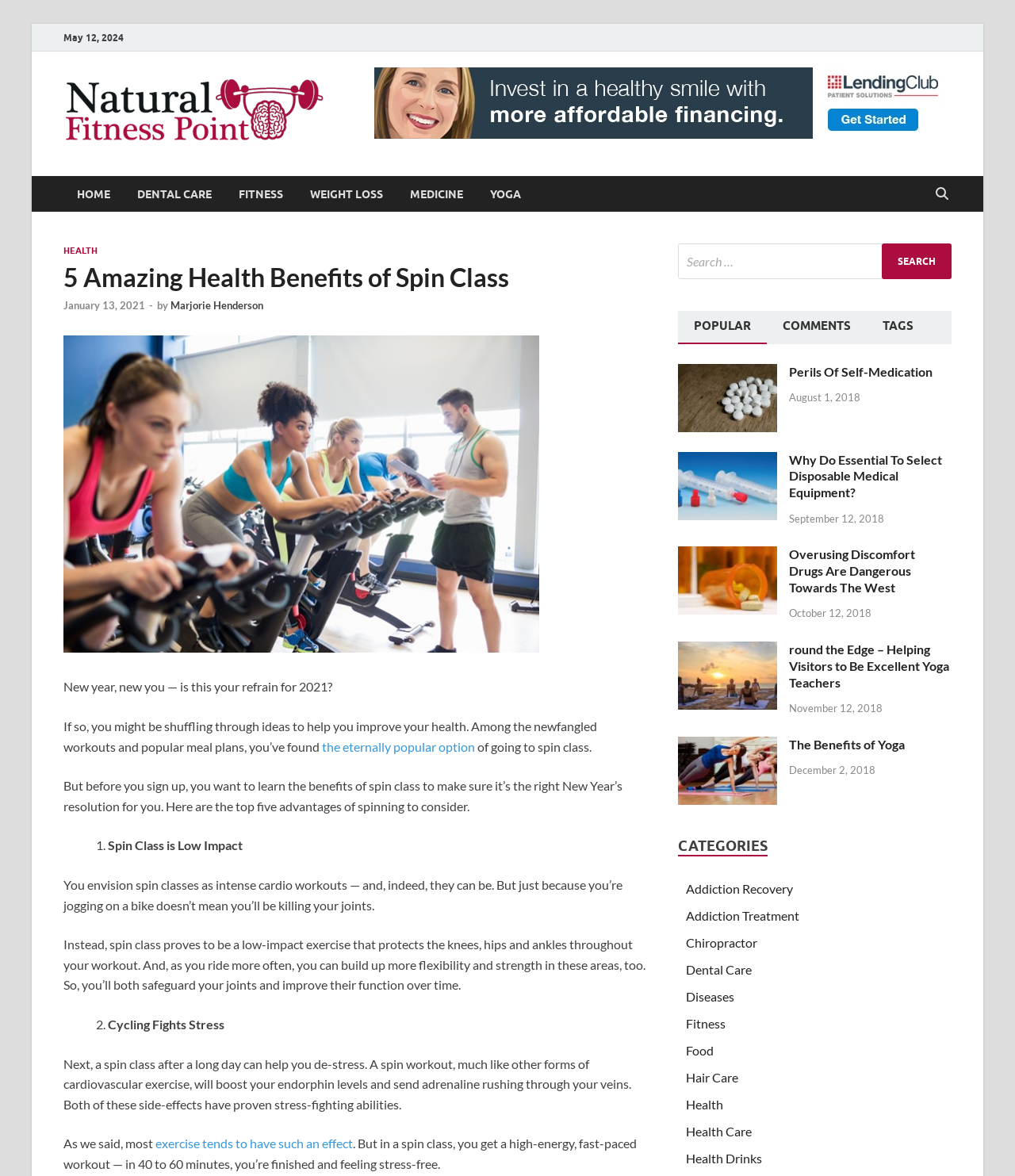Could you locate the bounding box coordinates for the section that should be clicked to accomplish this task: "preview the piano score".

None